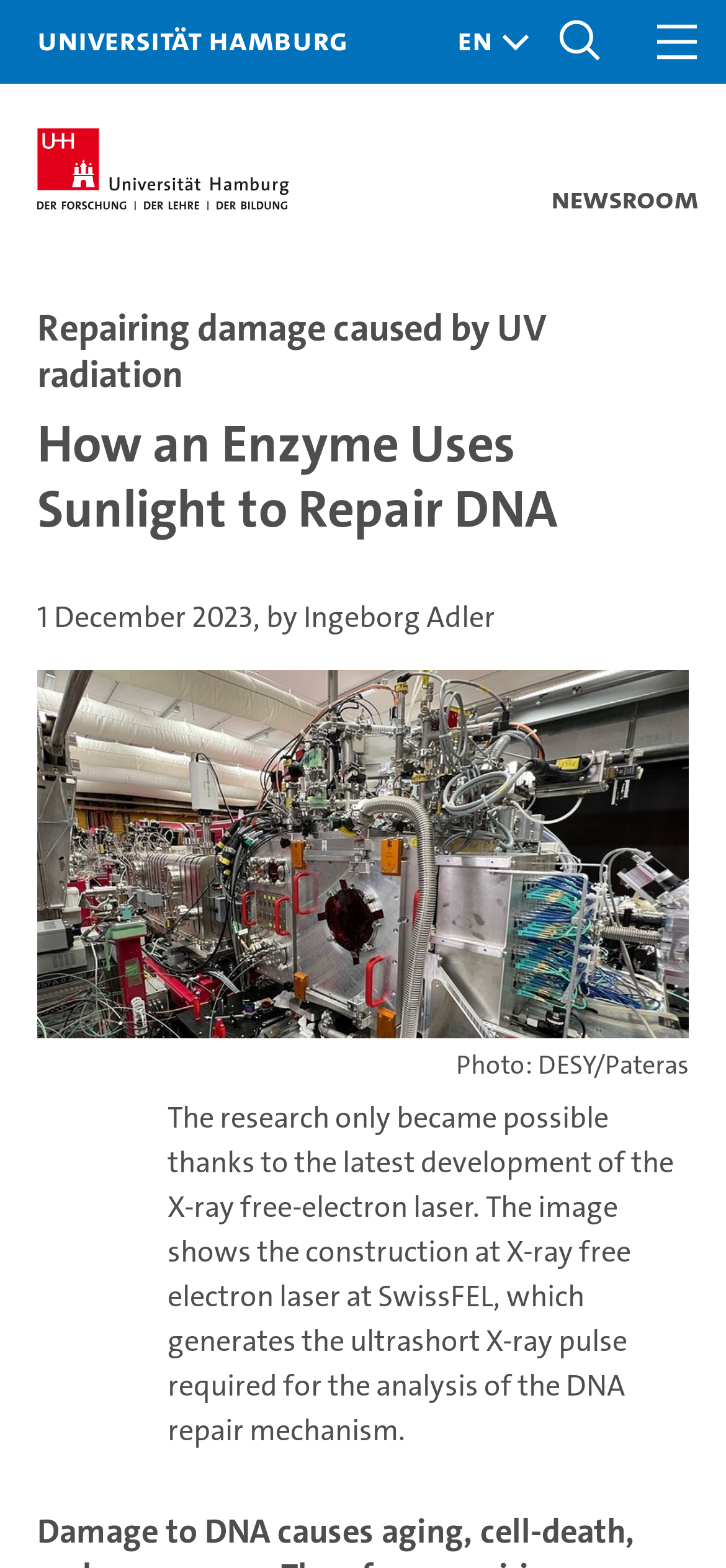Generate the title text from the webpage.

Repairing damage caused by UV radiation
How an Enzyme Uses Sunlight to Repair DNA